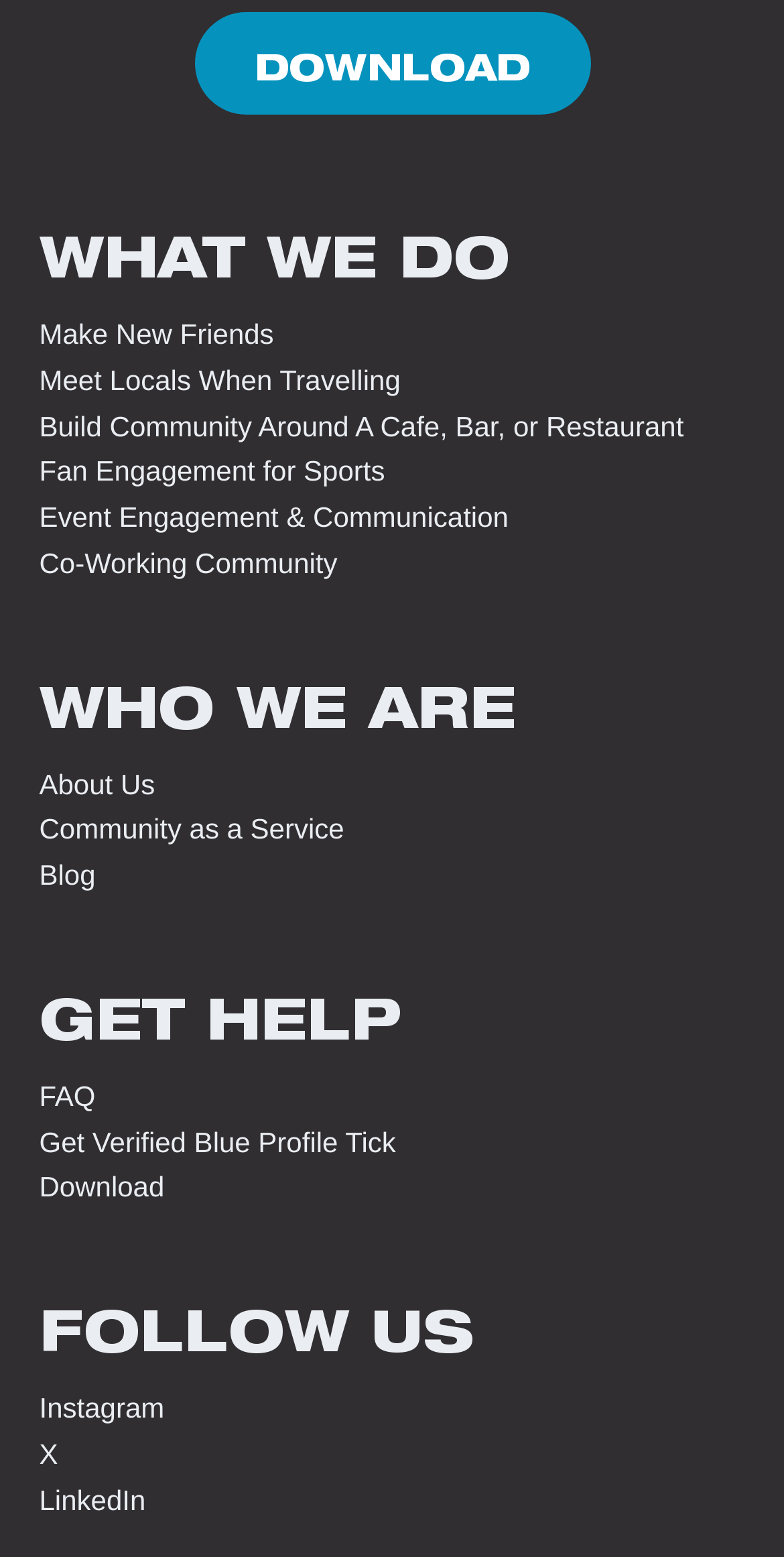How many social media platforms are listed under 'FOLLOW US'?
Based on the image, answer the question with as much detail as possible.

Under the 'FOLLOW US' heading, I counted three social media platforms: Instagram, X, and LinkedIn, each with a corresponding link.